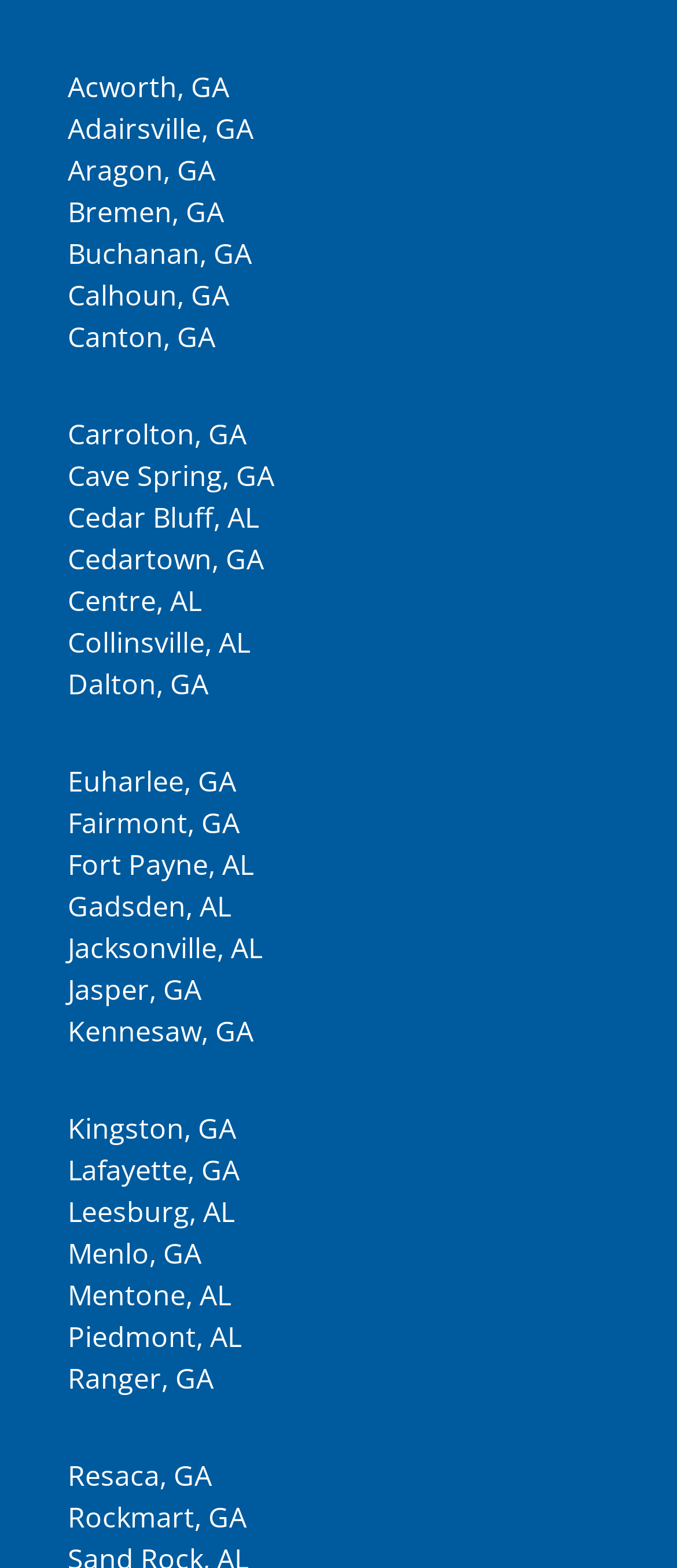Please specify the bounding box coordinates of the clickable section necessary to execute the following command: "view Rockmart, GA".

[0.1, 0.955, 0.364, 0.979]